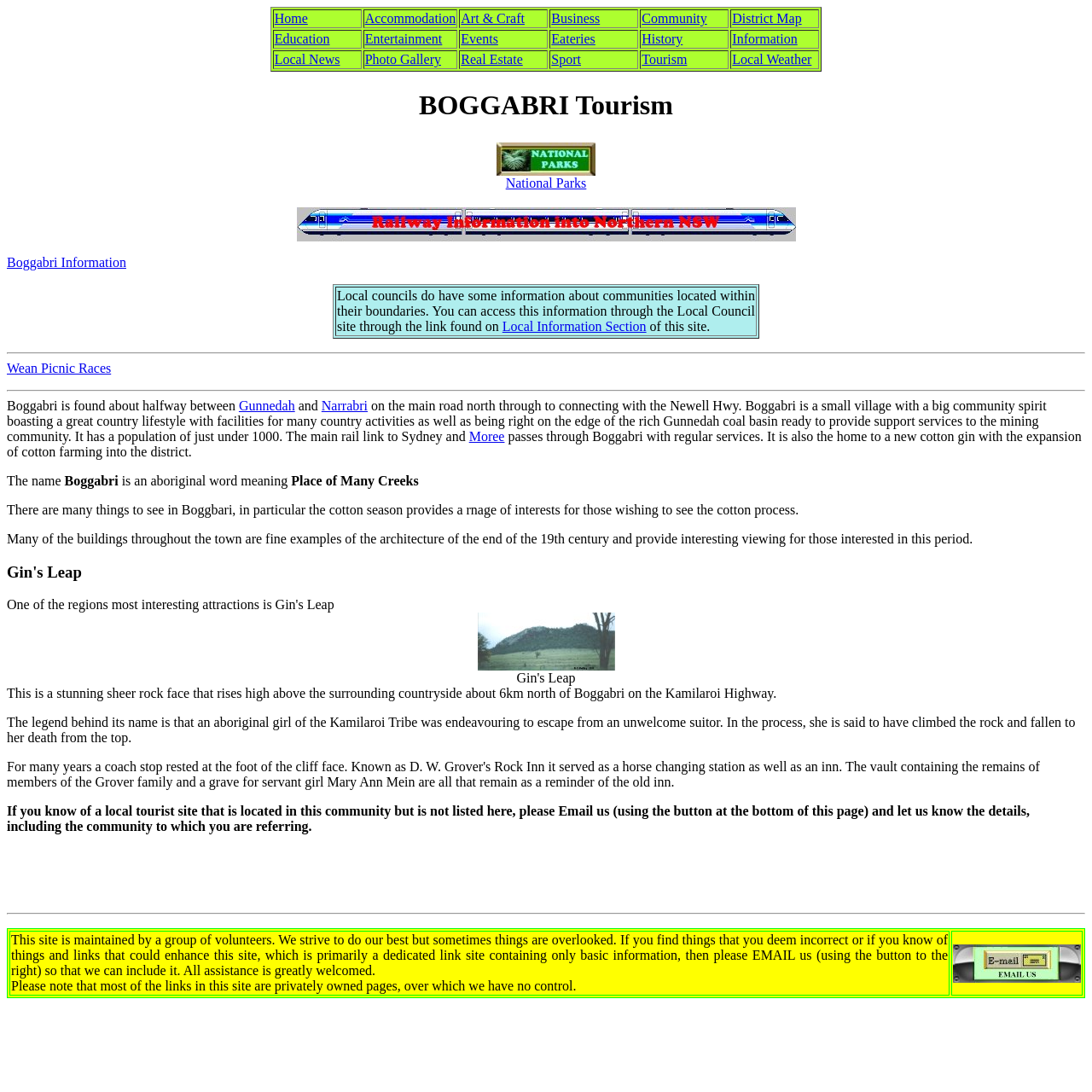Using the format (top-left x, top-left y, bottom-right x, bottom-right y), and given the element description, identify the bounding box coordinates within the screenshot: Wean Picnic Races

[0.006, 0.33, 0.102, 0.344]